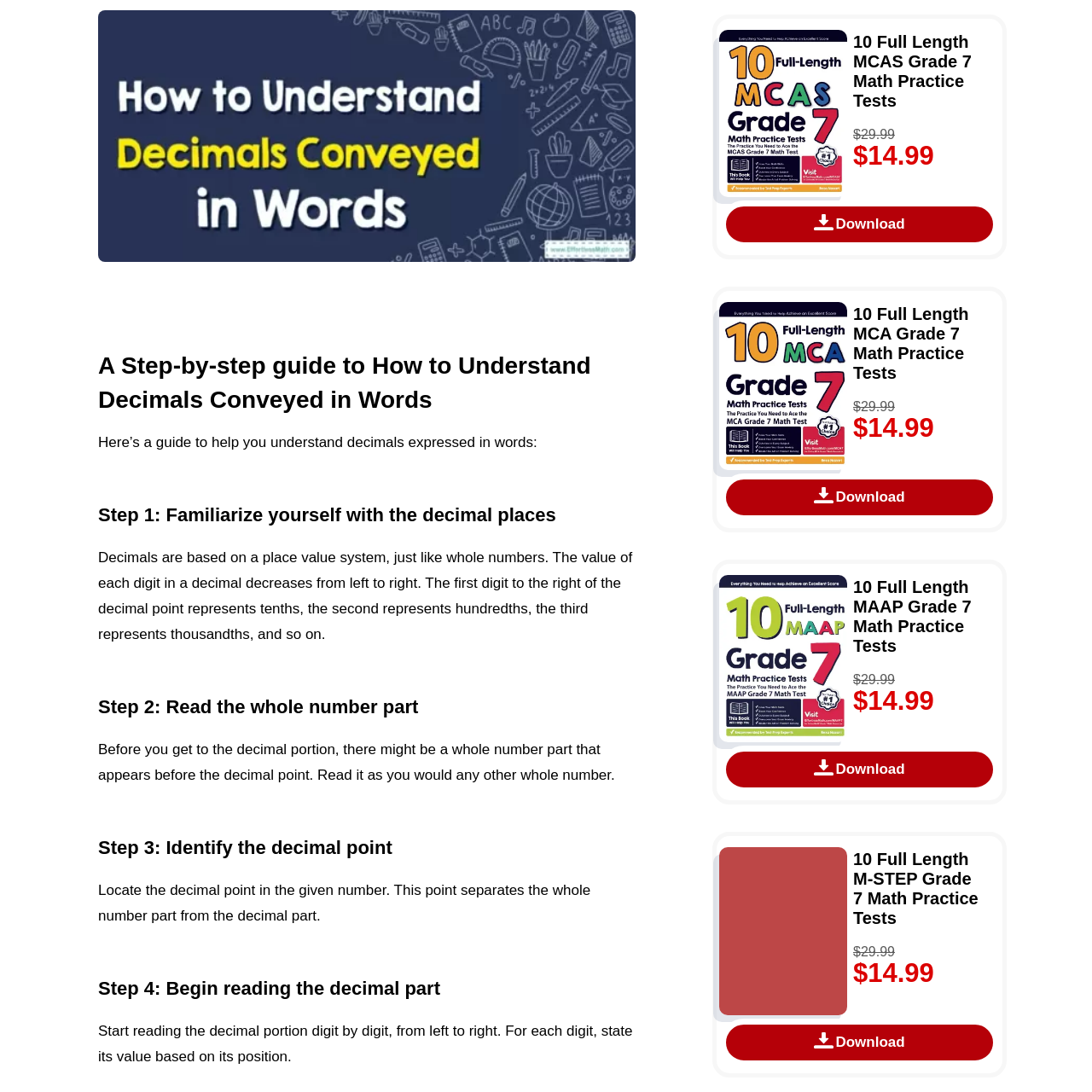Generate an in-depth caption for the image segment highlighted with a red box.

The image titled "How to Understand Decimals Conveyed in Words" serves as a visual guide for readers aiming to grasp the concept of decimals when expressed textually. Accompanying a detailed step-by-step guide, the content emphasizes key principles such as familiarizing oneself with decimal places, understanding the whole number portion, identifying the decimal point, and effectively reading the decimal part digit by digit. This educational material aids learners in mastering the fundamental aspects of decimals, making it an essential resource for students navigating mathematical language.